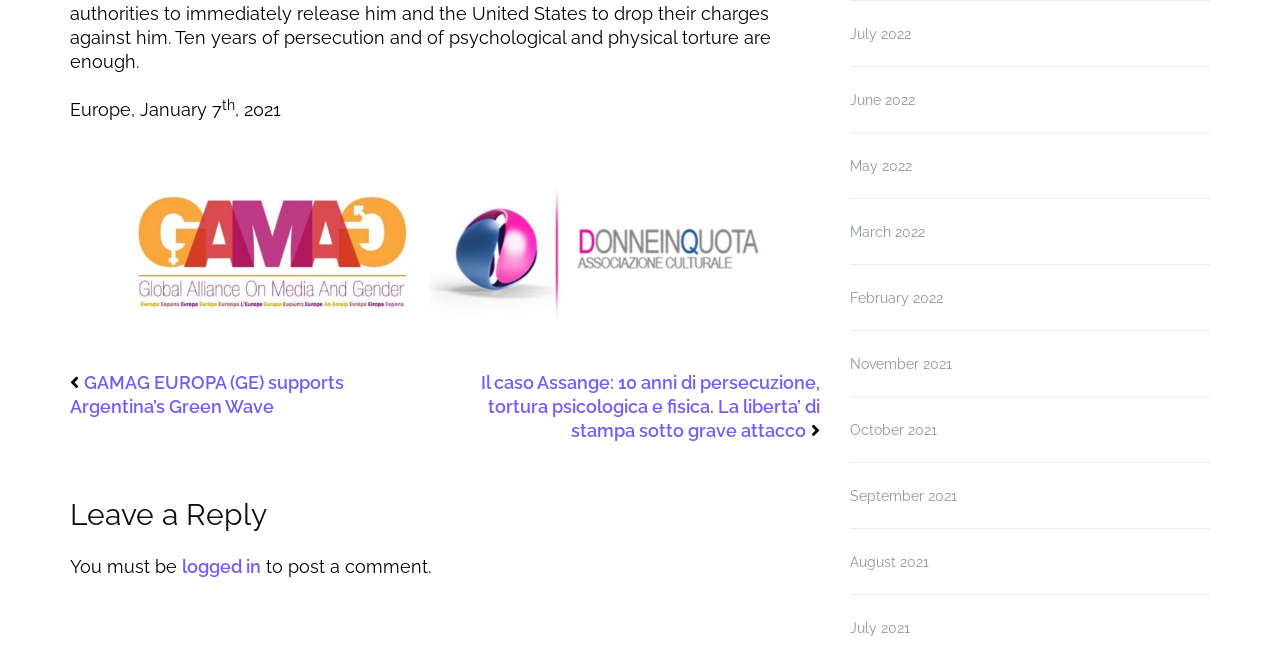Give a short answer using one word or phrase for the question:
What is the date mentioned at the top of the page?

January 7, 2021